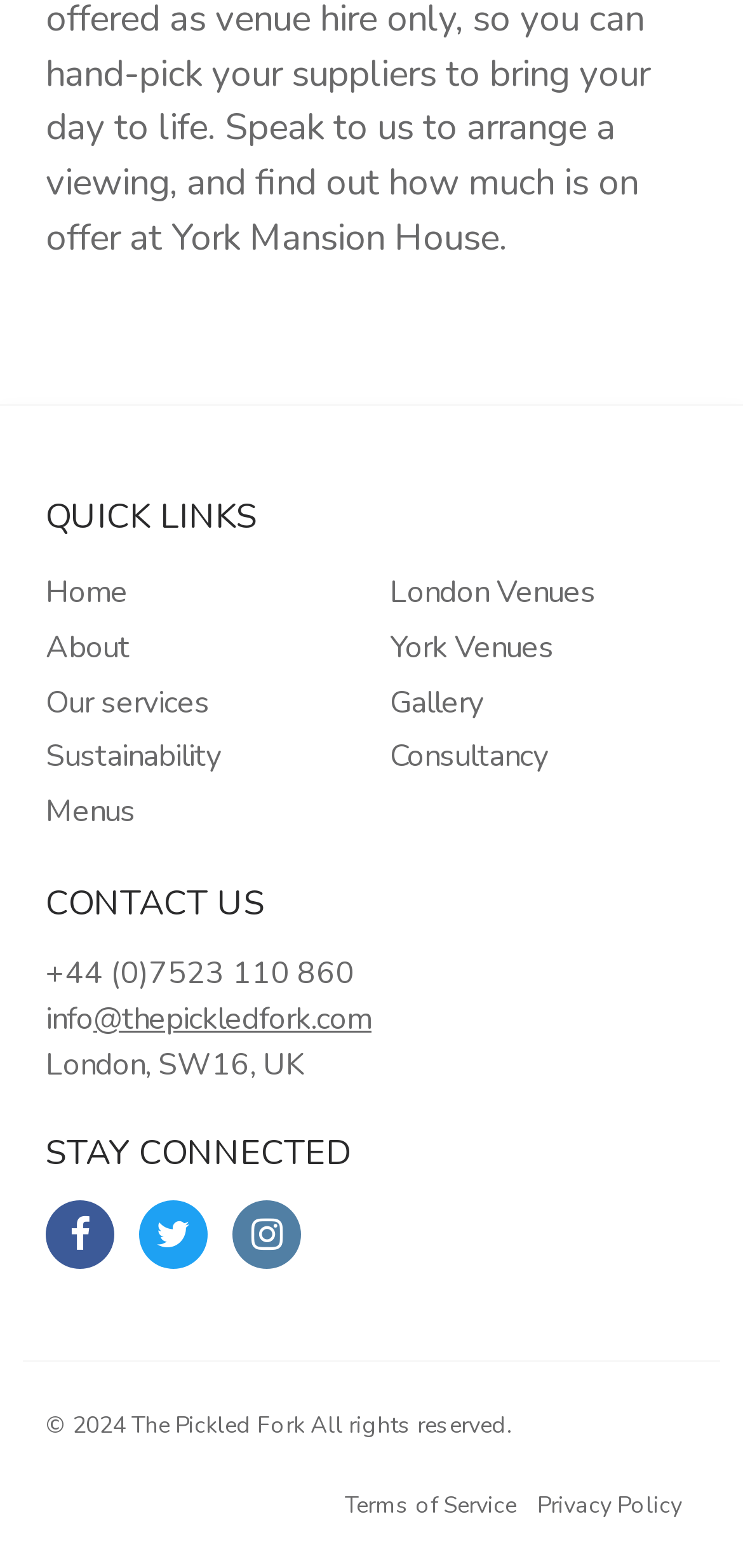What is the city listed in the contact information?
Please provide a comprehensive answer based on the contents of the image.

The city listed in the contact information is 'London' because it is part of the address listed under the 'CONTACT US' heading, with a bounding box coordinate of [0.062, 0.666, 0.41, 0.693].